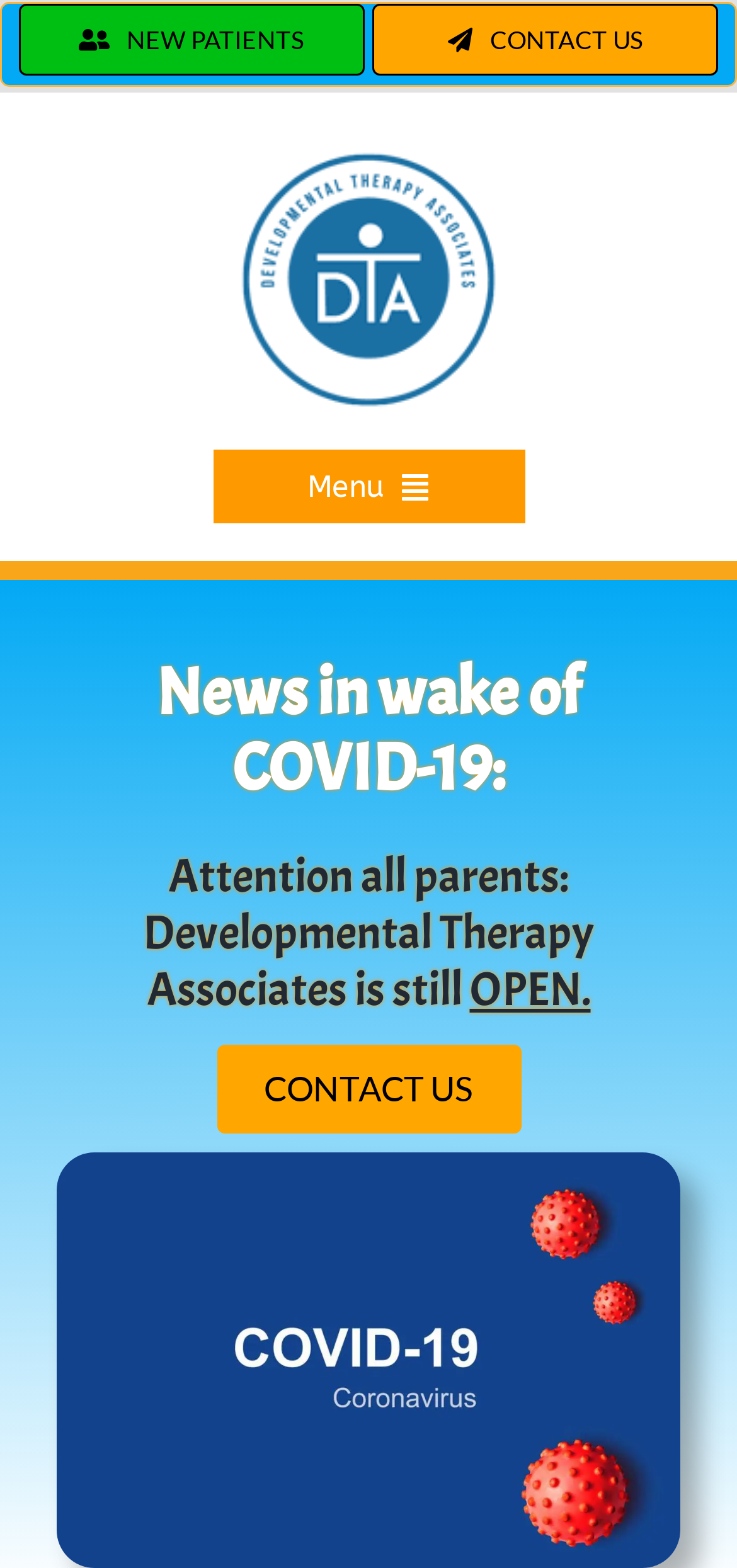Identify the bounding box coordinates of the clickable region necessary to fulfill the following instruction: "Click on New Patients". The bounding box coordinates should be four float numbers between 0 and 1, i.e., [left, top, right, bottom].

[0.025, 0.002, 0.495, 0.048]